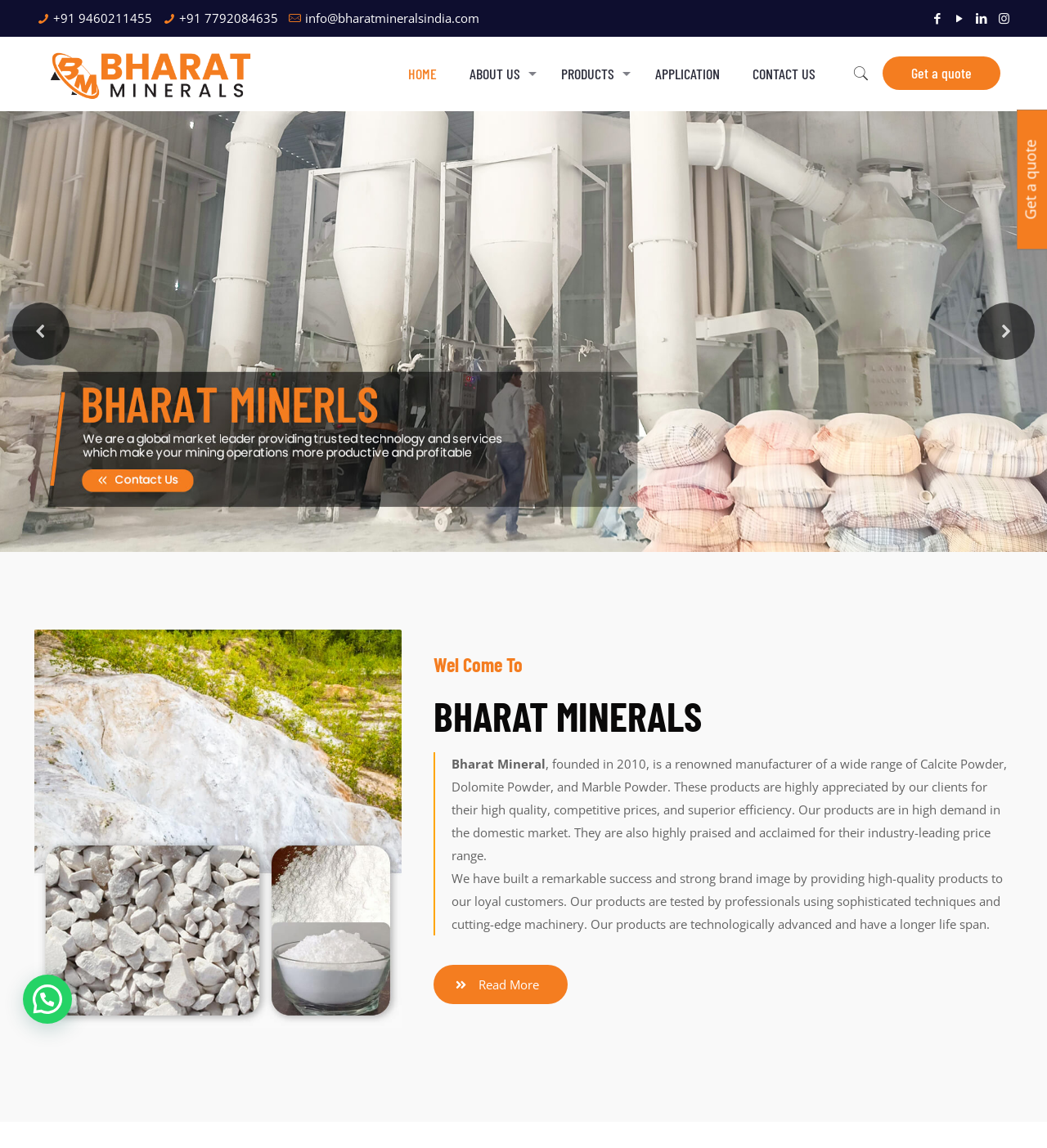Please provide a comprehensive answer to the question below using the information from the image: How many contact numbers are provided?

The contact numbers can be found at the top right of the webpage, which are '+91 9460211455' and '+91 7792084635'. These numbers are provided as links.